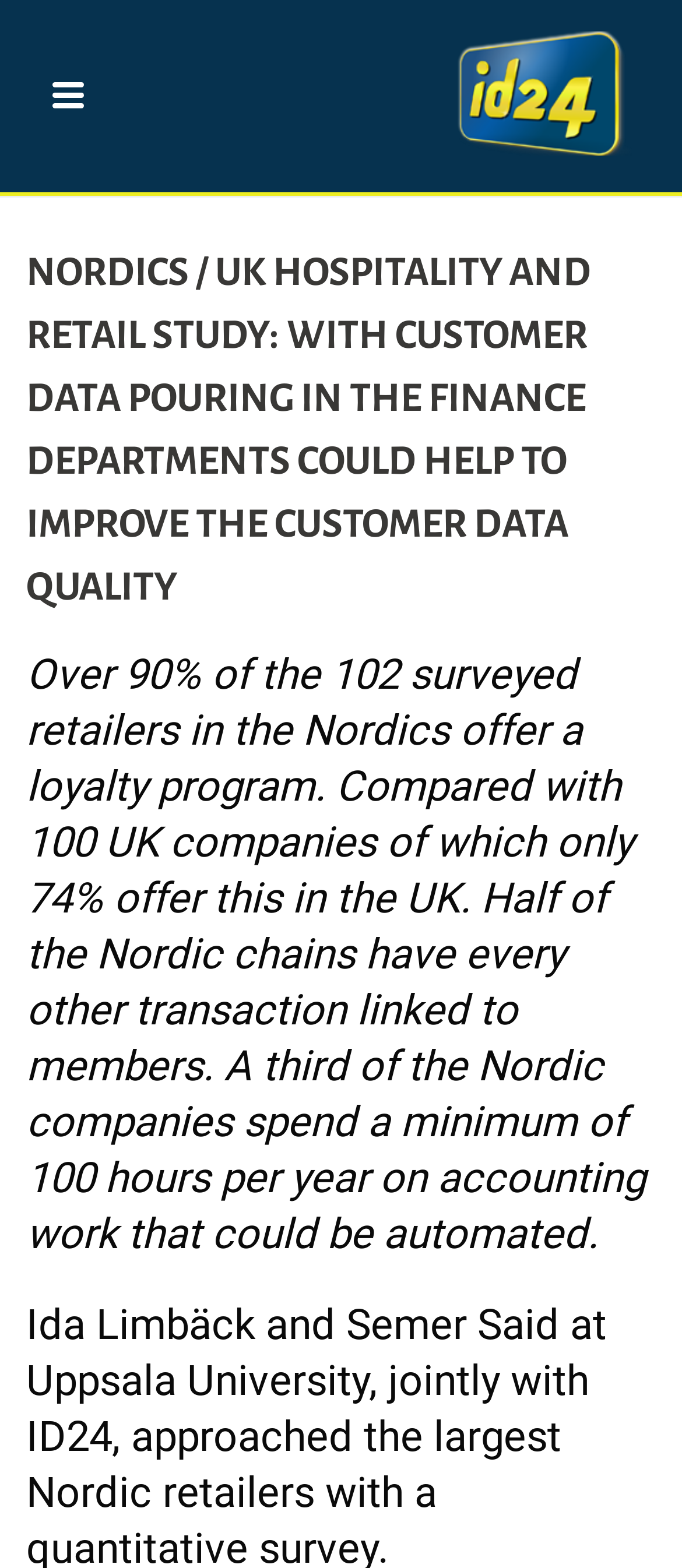Refer to the image and provide a thorough answer to this question:
What percentage of Nordic retailers offer a loyalty program?

According to the text, 'Over 90% of the 102 surveyed retailers in the Nordics offer a loyalty program.' This information is provided in the static text element.